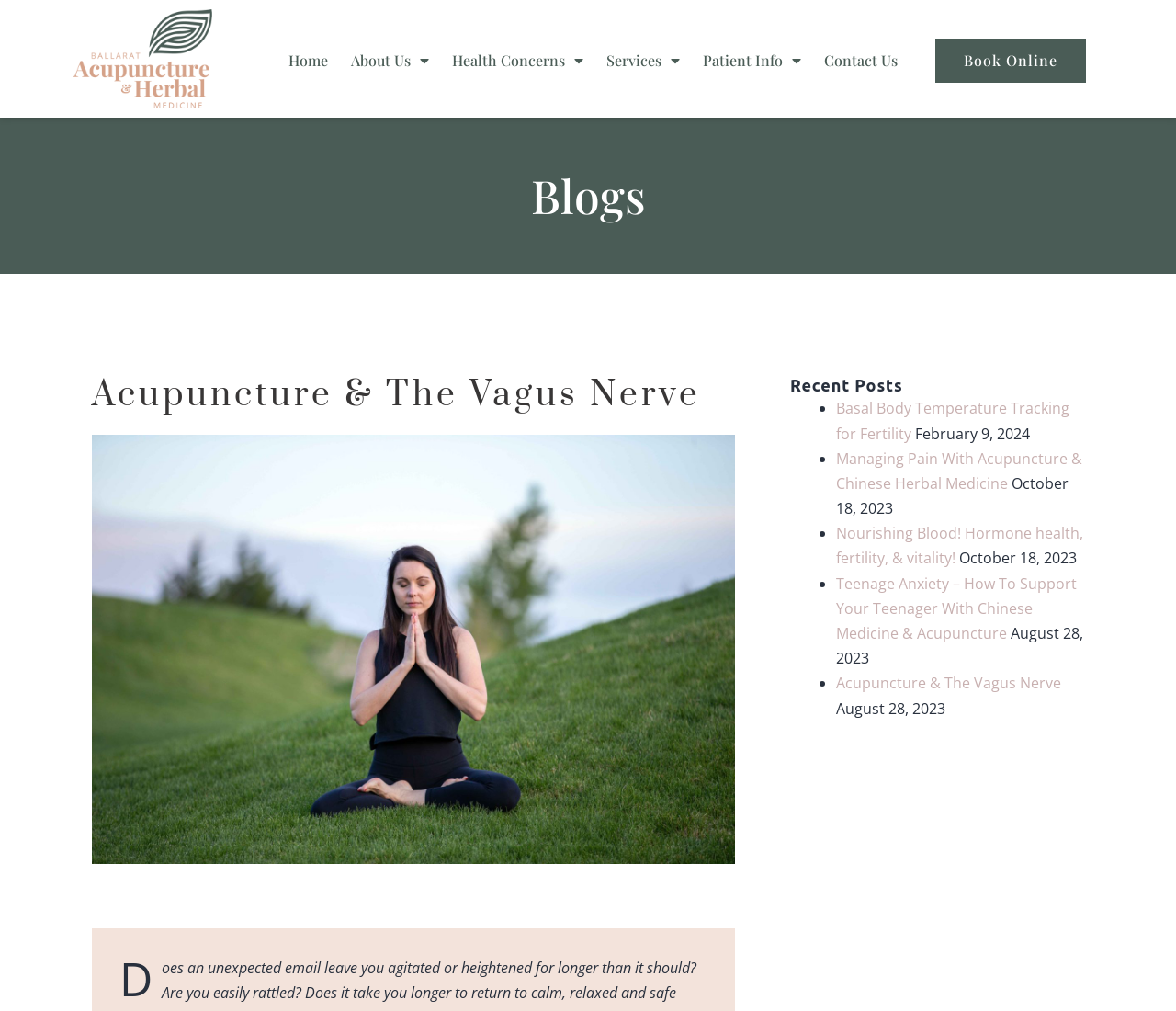Please determine the bounding box coordinates for the element that should be clicked to follow these instructions: "Click the 'Book Online' button".

[0.795, 0.038, 0.923, 0.082]